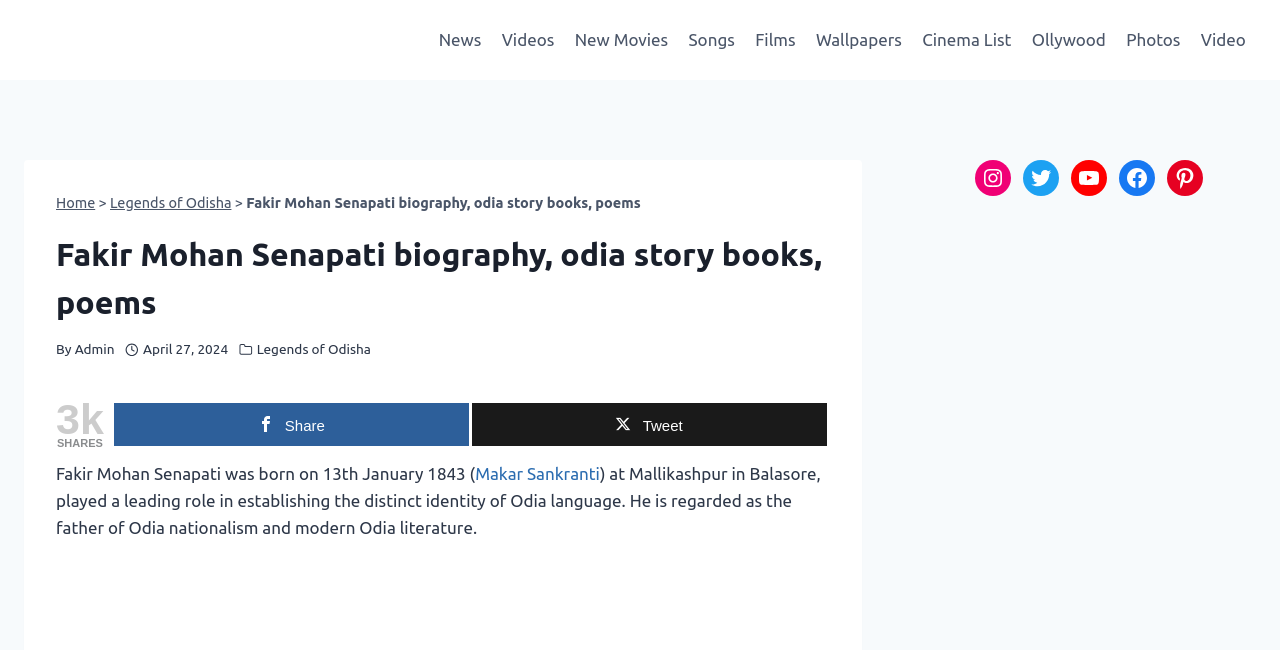What is the category of the article? Based on the image, give a response in one word or a short phrase.

Legends of Odisha